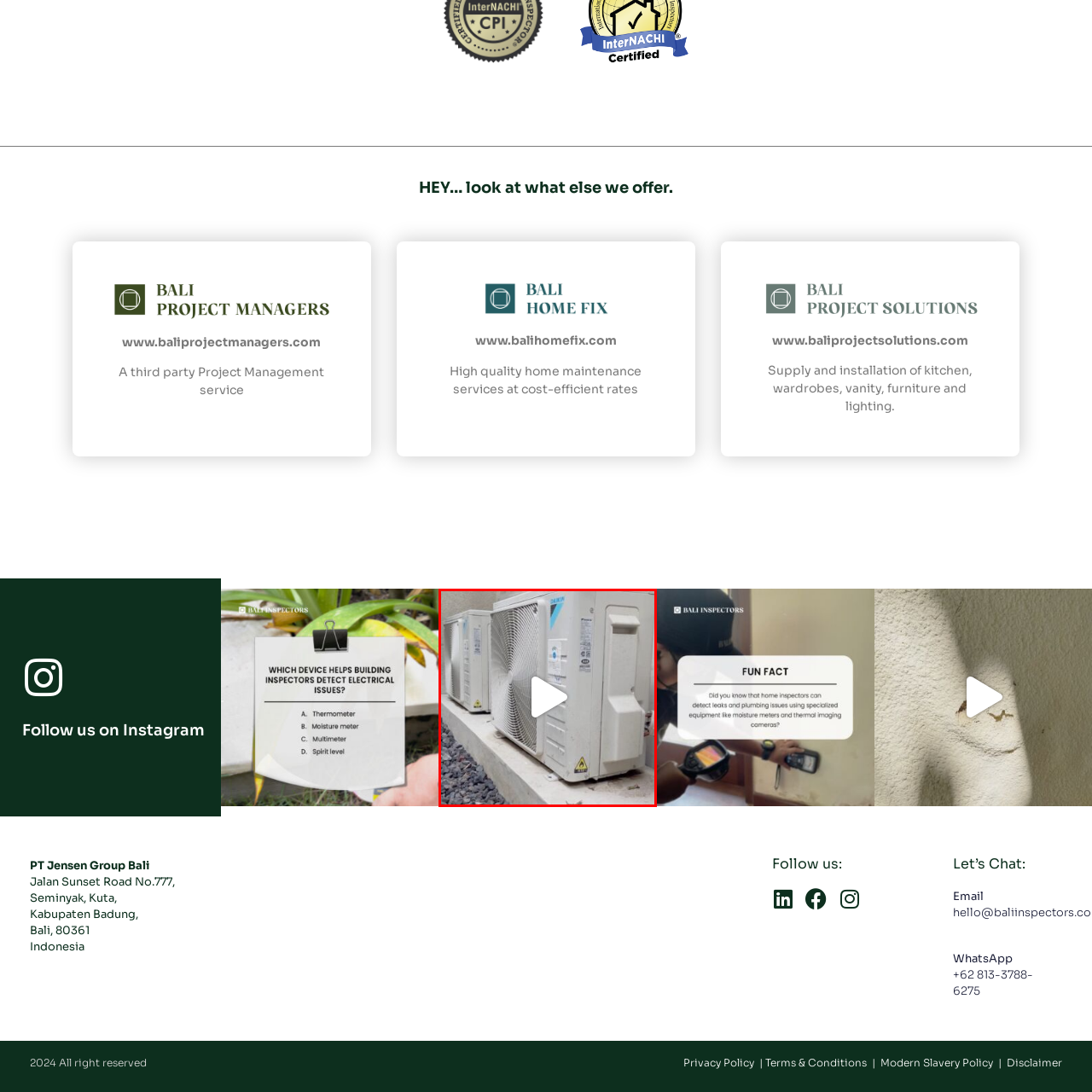Describe the scene captured within the highlighted red boundary in great detail.

In this image, we see two outdoor units of a Daikin air conditioning system positioned side by side on a concrete platform. The units are equipped with large, prominent ventilation fans and are covered in a protective casing, emphasizing a modern and efficient design. This visual showcases the robust technology behind air conditioning systems, particularly highlighting the Daikin brand's reputation for reliability and performance. The distinguished branding on the units signifies their sophistication and capability in providing effective climate control, making them an ideal choice for ensuring comfort in various environments. The background features a minimalistic design, further accentuating the focus on the air conditioning units themselves.